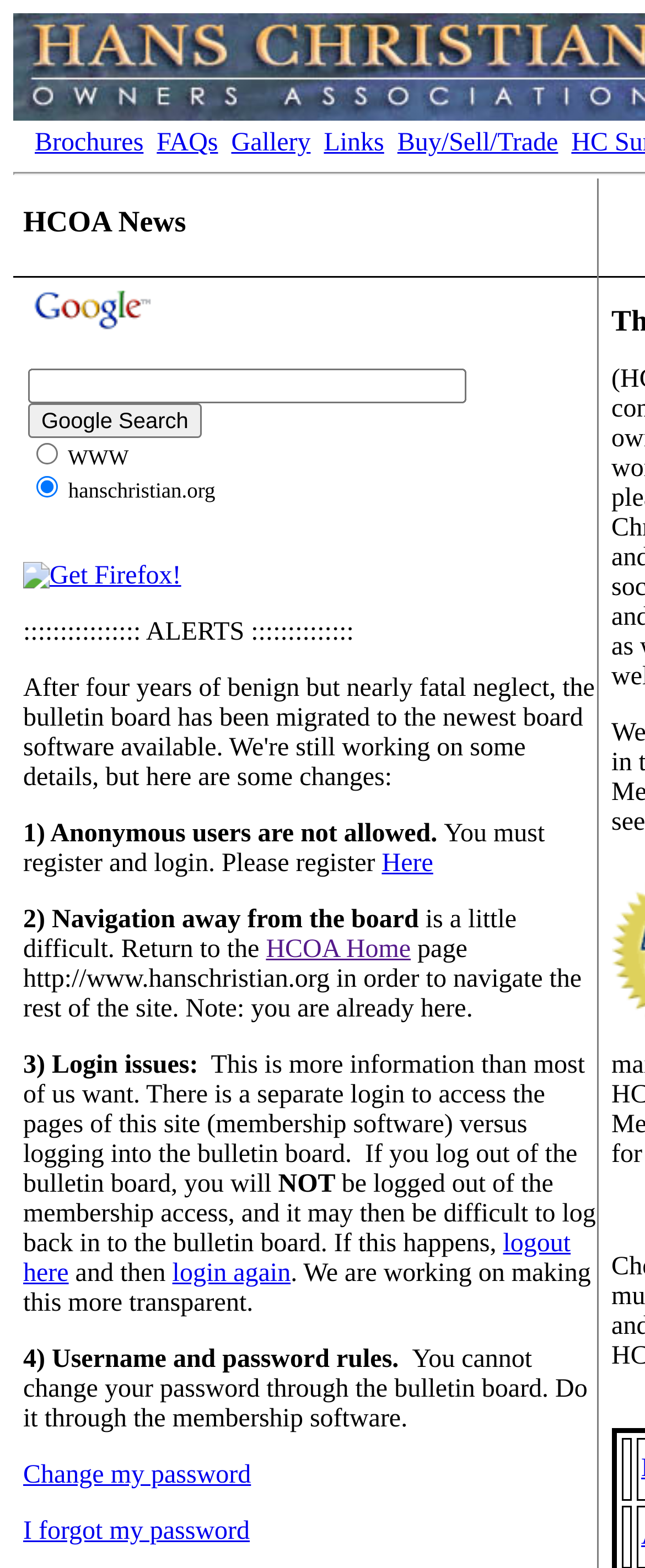Please determine the bounding box coordinates of the clickable area required to carry out the following instruction: "Register Here". The coordinates must be four float numbers between 0 and 1, represented as [left, top, right, bottom].

[0.592, 0.542, 0.672, 0.559]